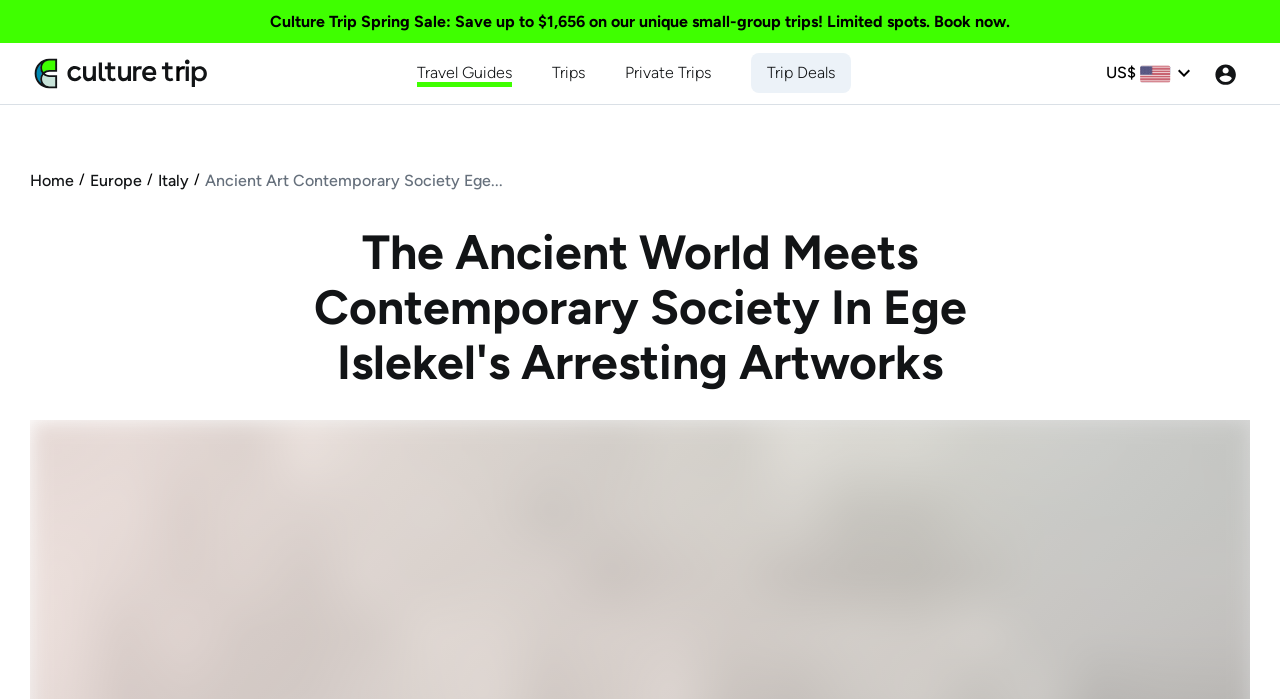Please determine the bounding box coordinates for the UI element described here. Use the format (top-left x, top-left y, bottom-right x, bottom-right y) with values bounded between 0 and 1: title="The Culture Trip"

[0.025, 0.089, 0.166, 0.116]